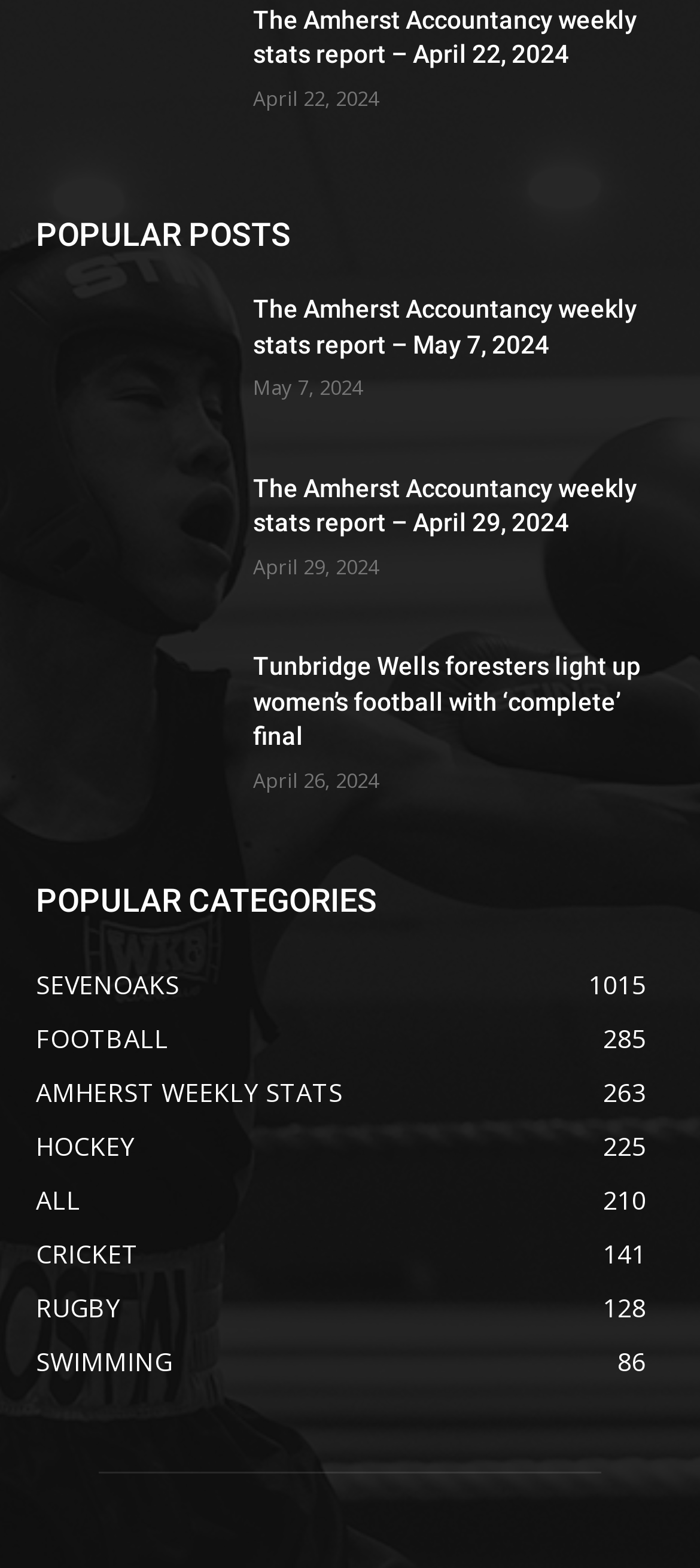Using the given description, provide the bounding box coordinates formatted as (top-left x, top-left y, bottom-right x, bottom-right y), with all values being floating point numbers between 0 and 1. Description: AMHERST WEEKLY STATS263

[0.051, 0.685, 0.49, 0.707]